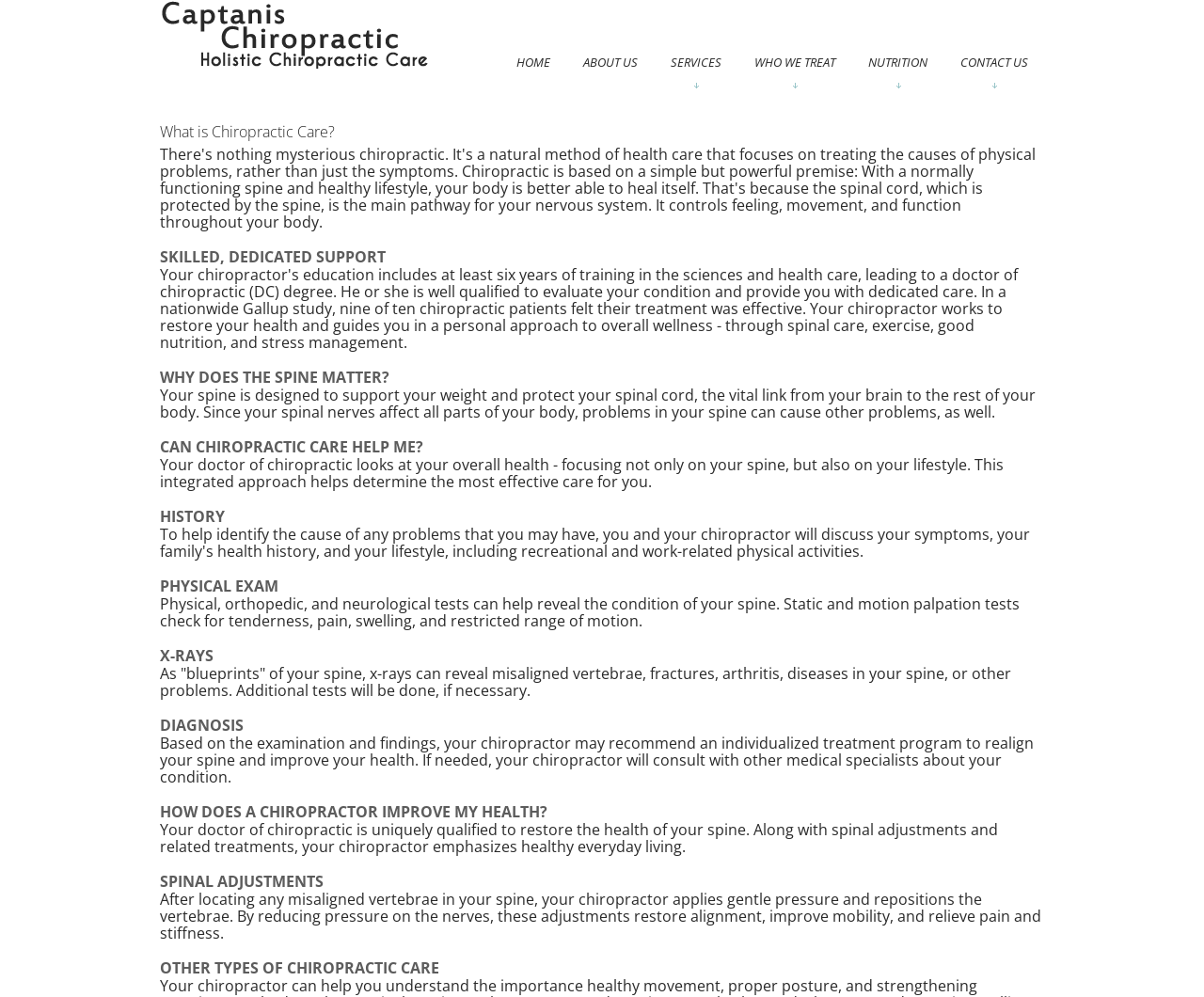What is the name of the chiropractic office?
Answer the question with a thorough and detailed explanation.

The name of the chiropractic office can be found in the heading element at the top of the webpage, which is 'Captanis Chiropractic'. This is also confirmed by the image element with the same text.